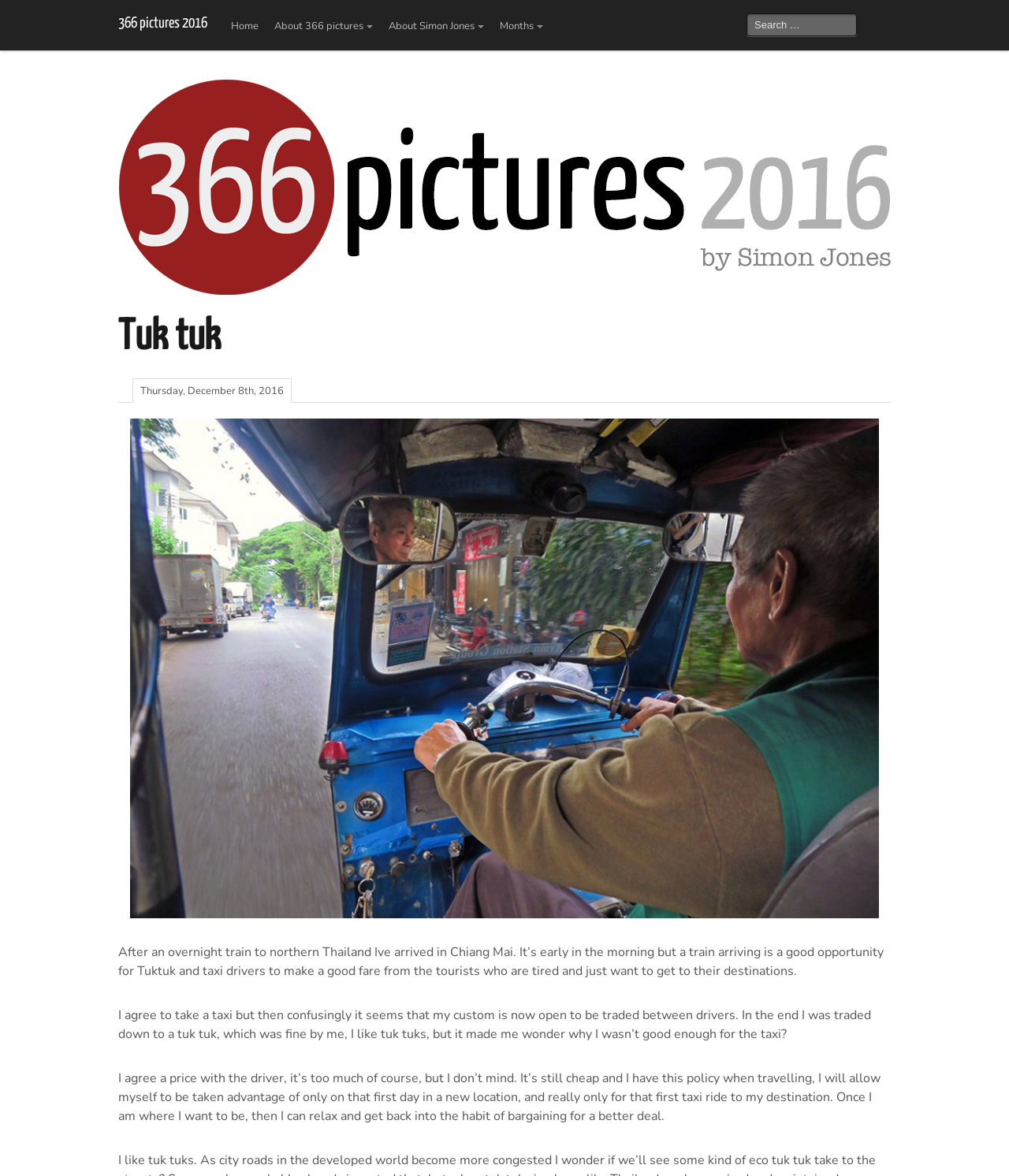Identify the bounding box coordinates of the section that should be clicked to achieve the task described: "Read about the author".

[0.377, 0.009, 0.488, 0.036]